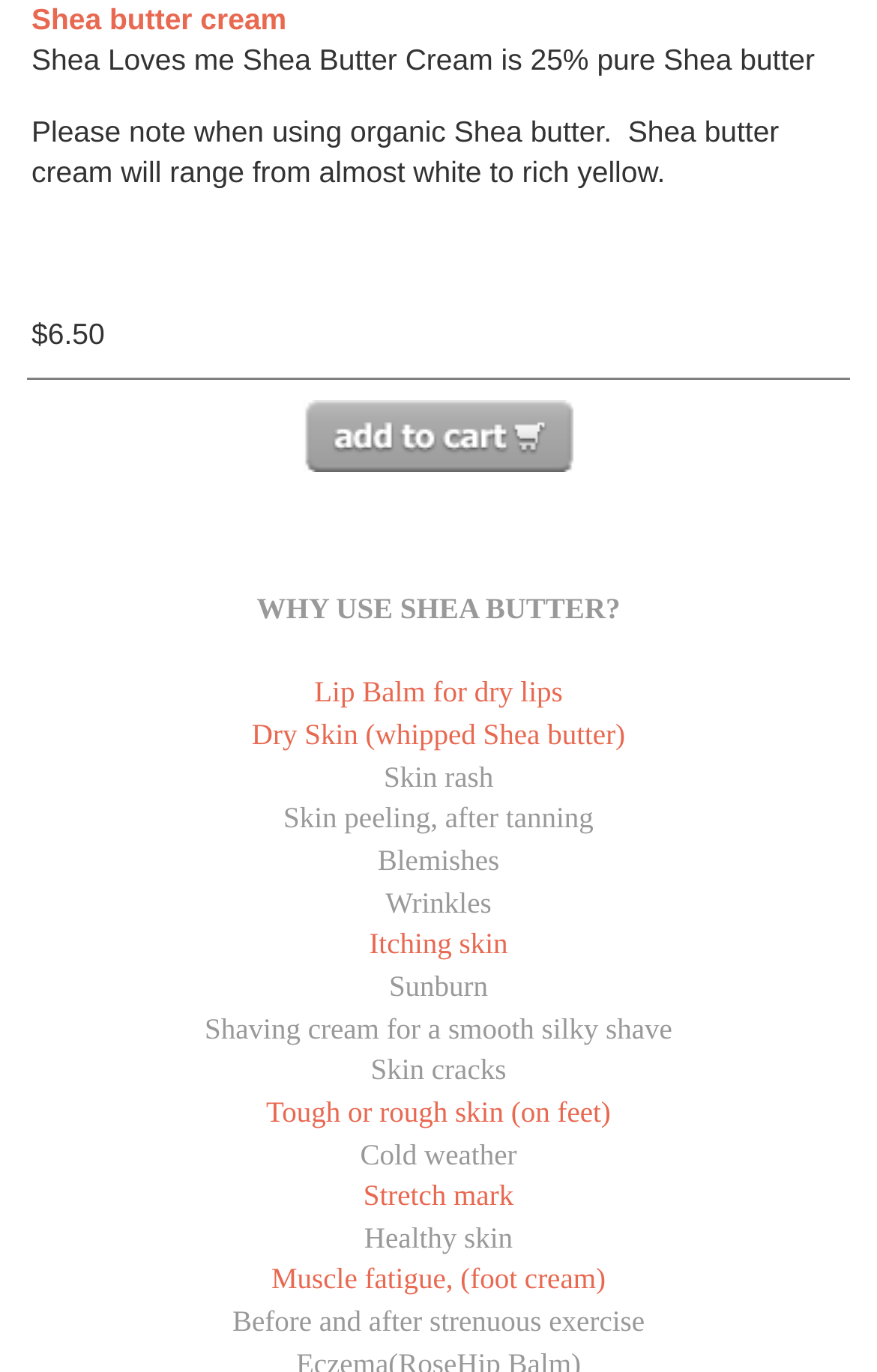Find the bounding box of the web element that fits this description: "Shea butter cream".

[0.036, 0.001, 0.327, 0.026]